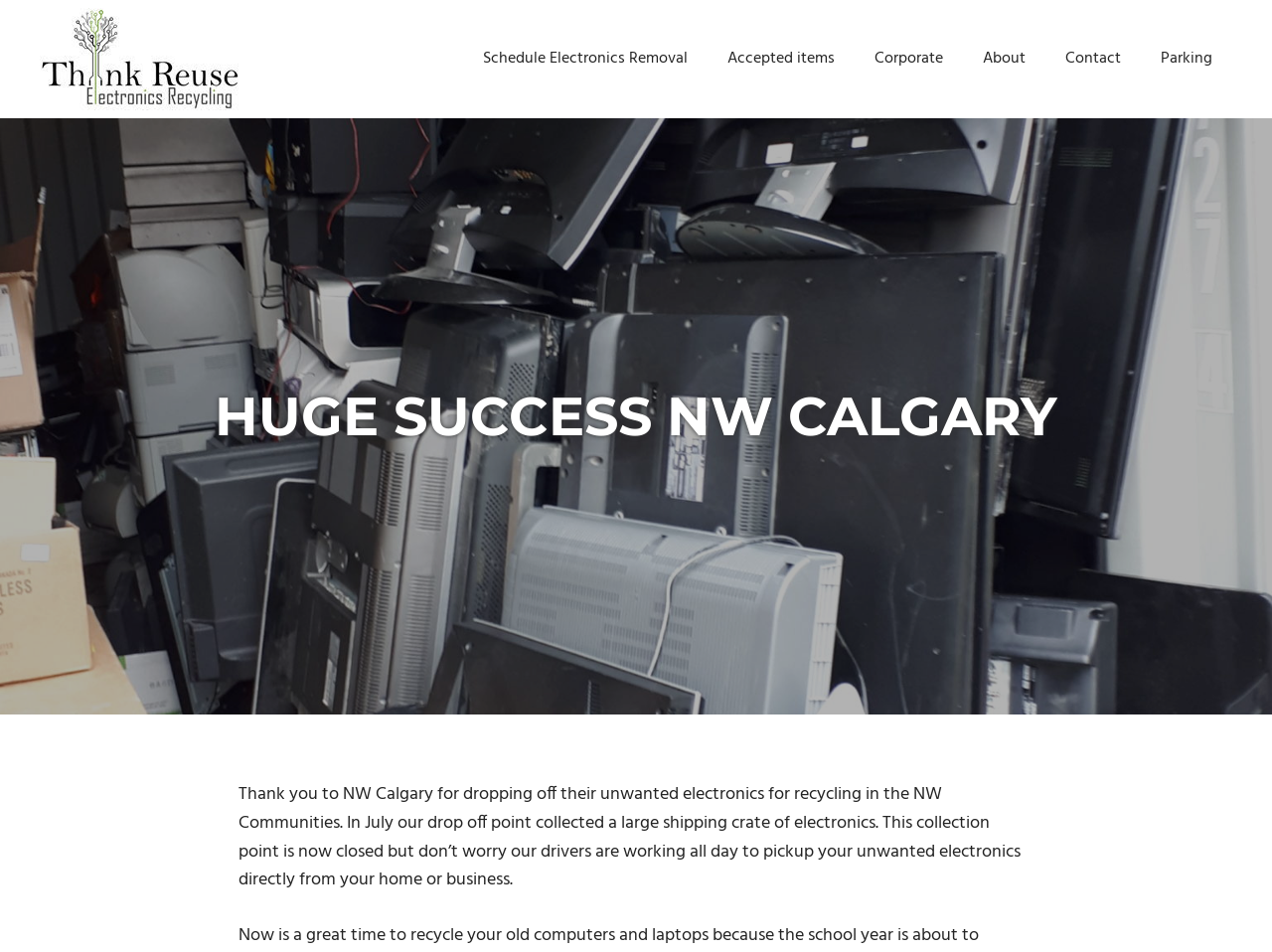Offer a comprehensive description of the webpage’s content and structure.

The webpage is about Huge Success NW Calgary, an electronics recycling service. At the top-left corner, there is a "Skip to content" link, followed by an empty link. Below these links, the title "Electronics Recycling" is displayed. 

To the right of the title, a primary navigation menu is situated, containing several links, including "Schedule Electronics Removal", "Accepted items", "Corporate", "About", "Contact", and "Parking". These links are arranged horizontally, with "Schedule Electronics Removal" on the left and "Parking" on the right.

Below the navigation menu, a large heading "HUGE SUCCESS NW CALGARY" is centered. Under this heading, a paragraph of text is presented, thanking NW Calgary residents for dropping off their unwanted electronics for recycling. The text also informs that the collection point is now closed but offers an alternative pickup service from homes or businesses.